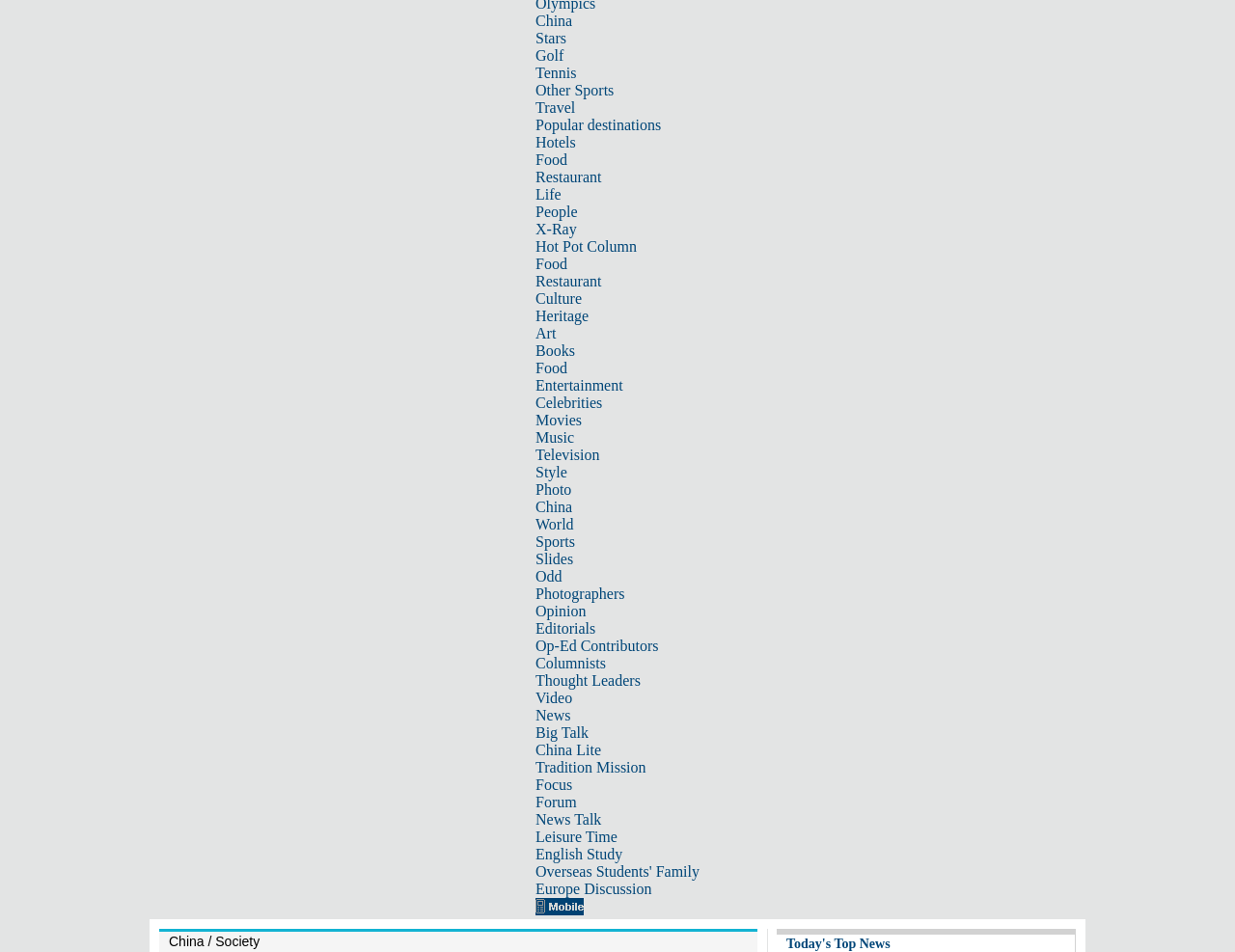Predict the bounding box for the UI component with the following description: "Beauty".

None